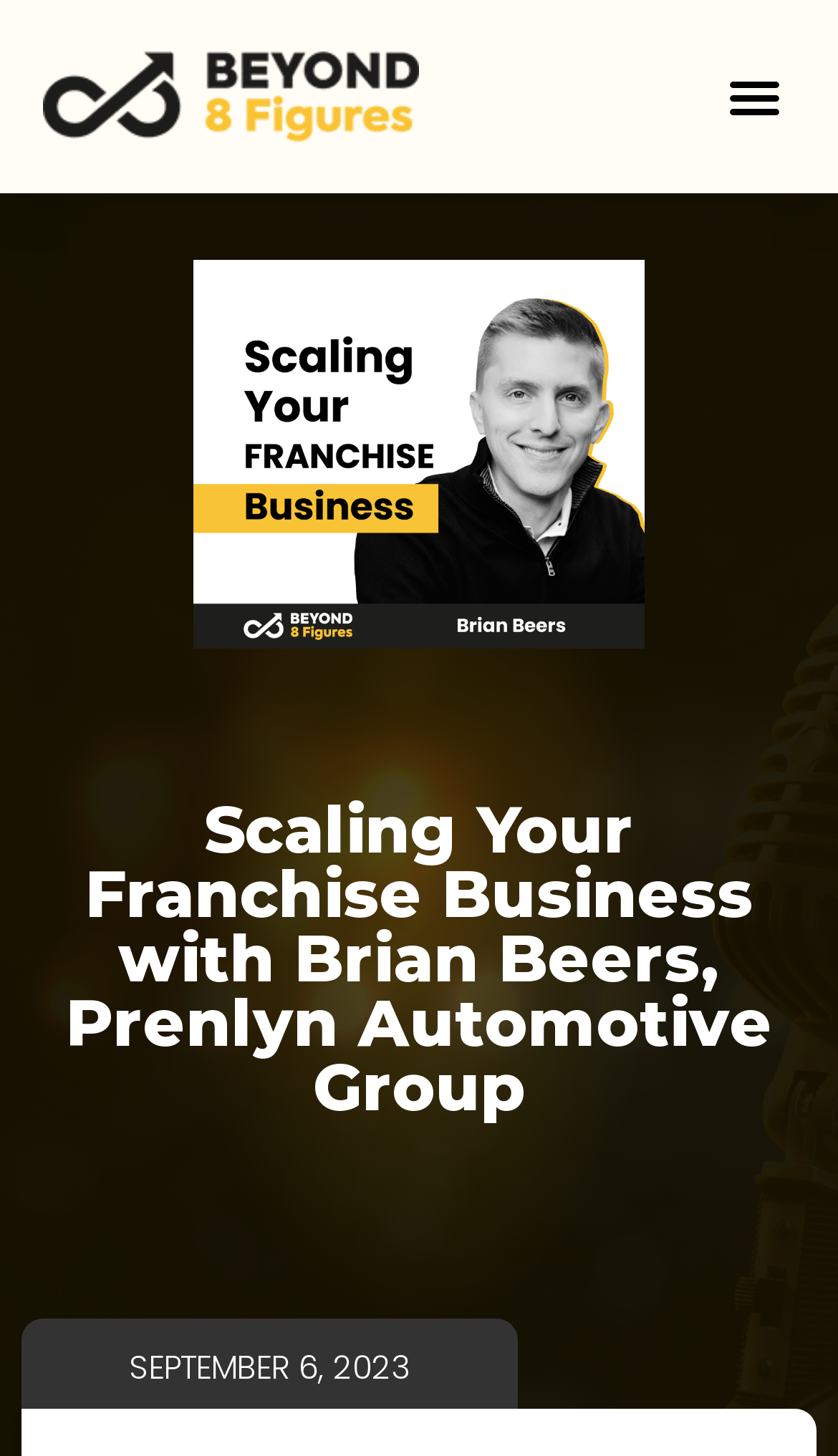Summarize the contents and layout of the webpage in detail.

This webpage appears to be a podcast or audio content platform, with a focus on business and entrepreneurship. At the top left, there is a logo for "Beyond 8 Figures" and a menu toggle button to the right. Below the logo, there is a large image of Brian Beers, with a heading that reads "Scaling Your Franchise Business with Brian Beers, Prenlyn Automotive Group". 

To the right of the image, there is a date "SEPTEMBER 6, 2023" and a "Play" button with a volume control button next to it. Below the image, there are several buttons with icons, likely for playback controls or episode navigation.

The main content of the page is a list of podcast episodes, each with a title, a "more info" button, and a duration listed in hours and minutes. The episodes are arranged in a vertical list, with the most recent episode at the top. Each episode has a brief description and a "Loading..." text, suggesting that more information will be loaded when the "more info" button is clicked.

At the top right, there is a search box for searching episodes, and an "All Episodes" button. There are also several buttons with icons at the bottom of the page, likely for navigation or filtering episodes. Overall, the page is well-organized and easy to navigate, with a clear focus on providing access to podcast episodes and related information.